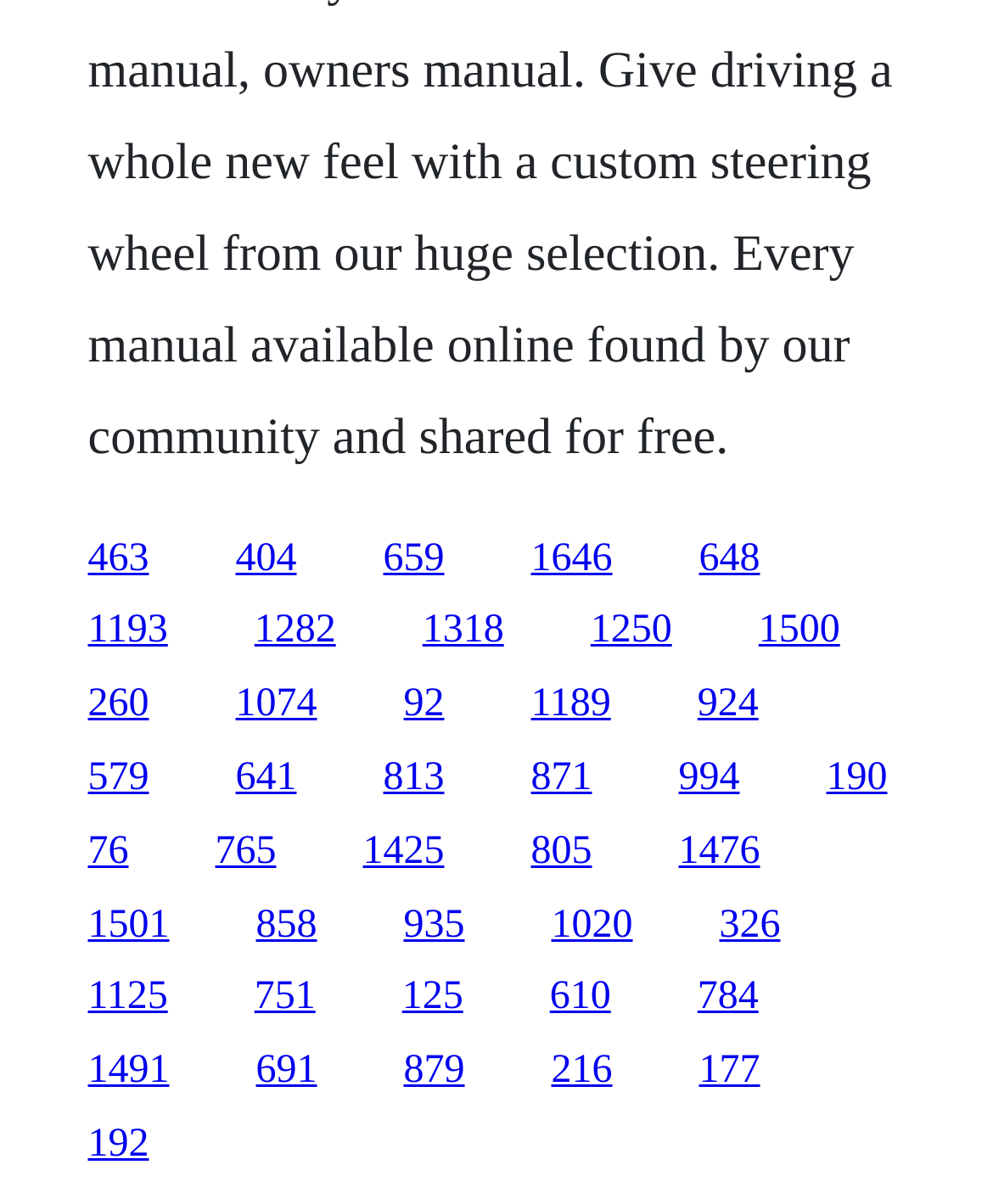Kindly determine the bounding box coordinates of the area that needs to be clicked to fulfill this instruction: "Enter email address".

None